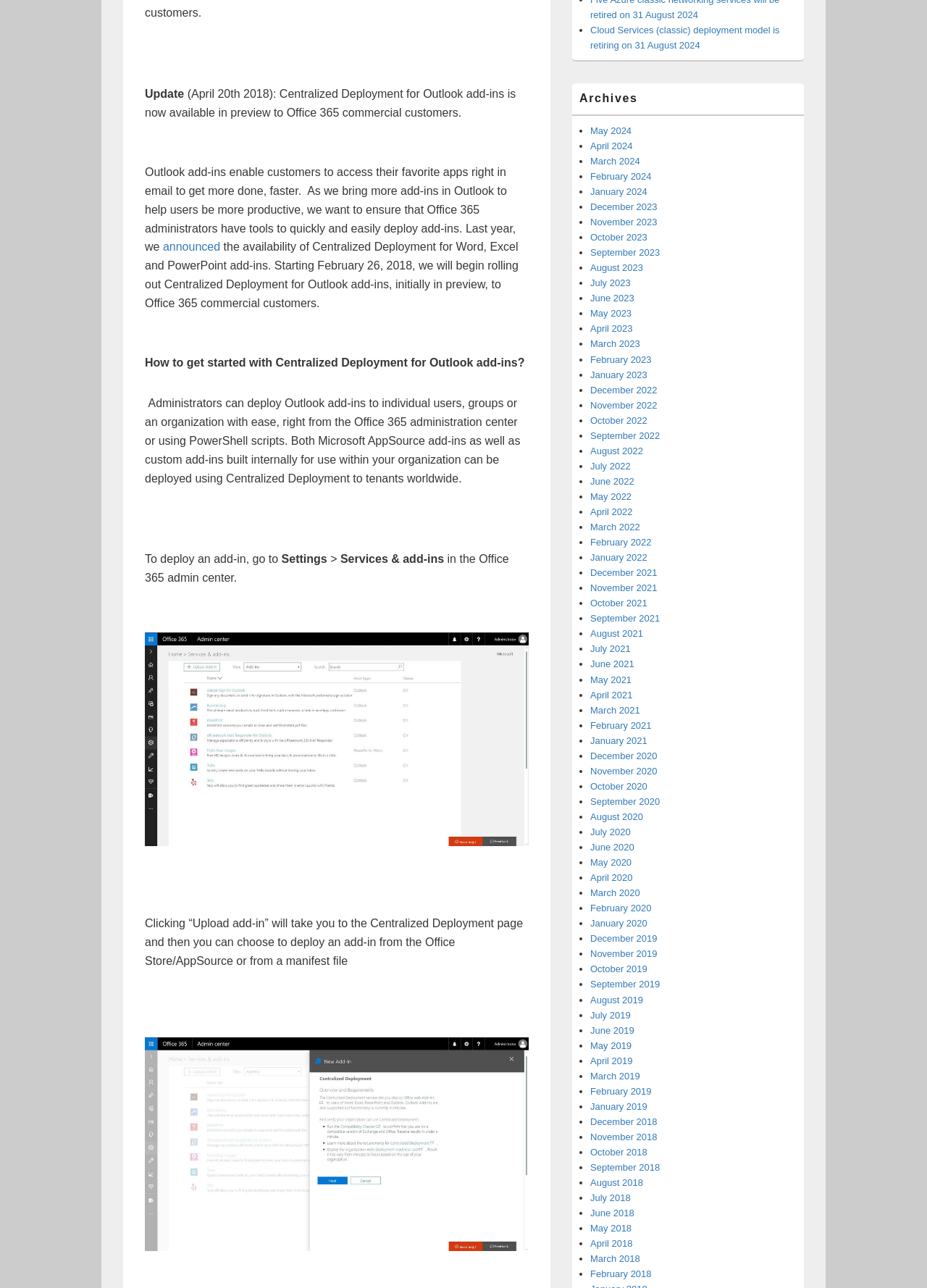Given the element description https://metacpan.org/release/Font-AFM, predict the bounding box coordinates for the UI element in the webpage screenshot. The format should be (top-left x, top-left y, bottom-right x, bottom-right y), and the values should be between 0 and 1.

None